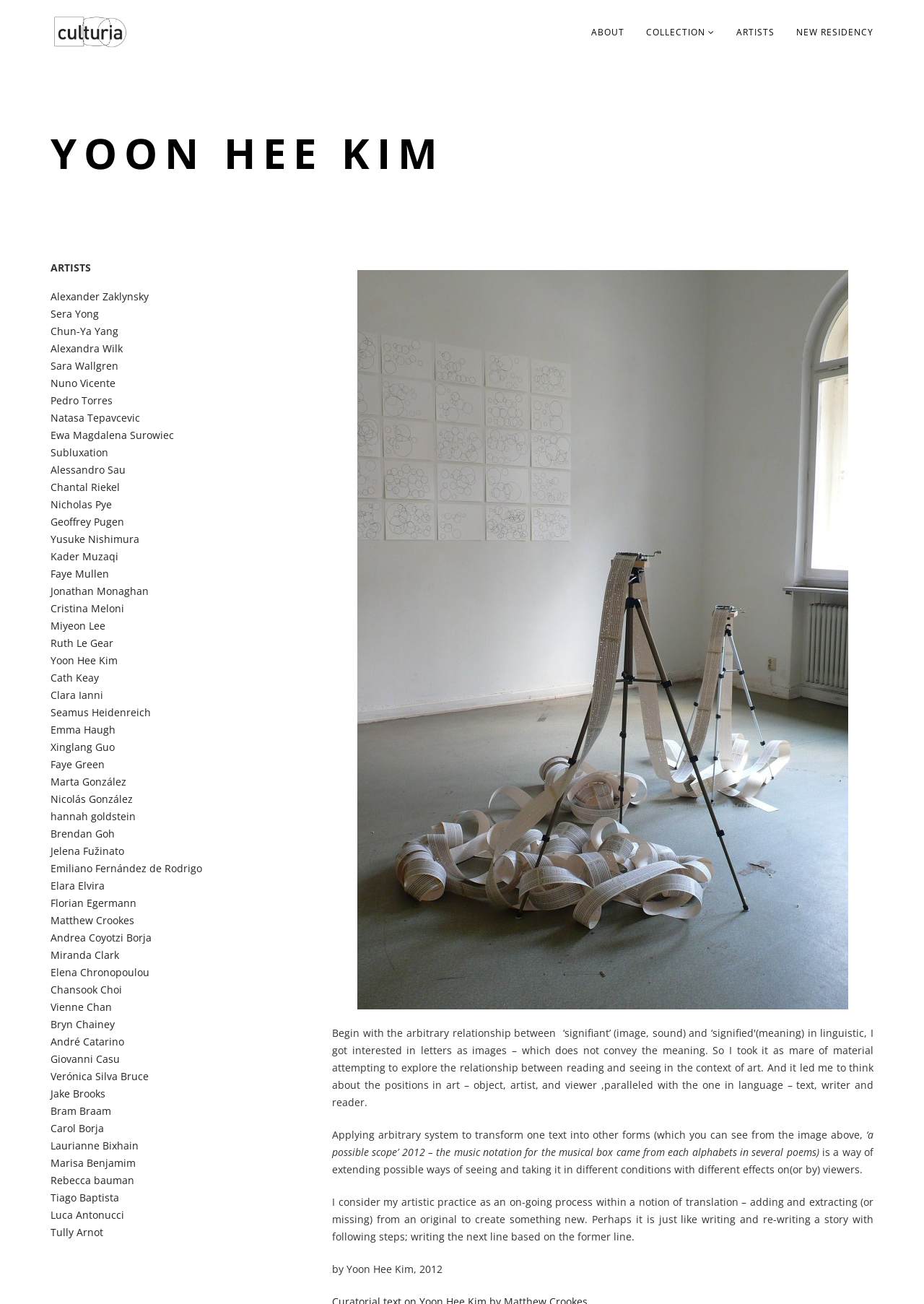Please find and give the text of the main heading on the webpage.

YOON HEE KIM